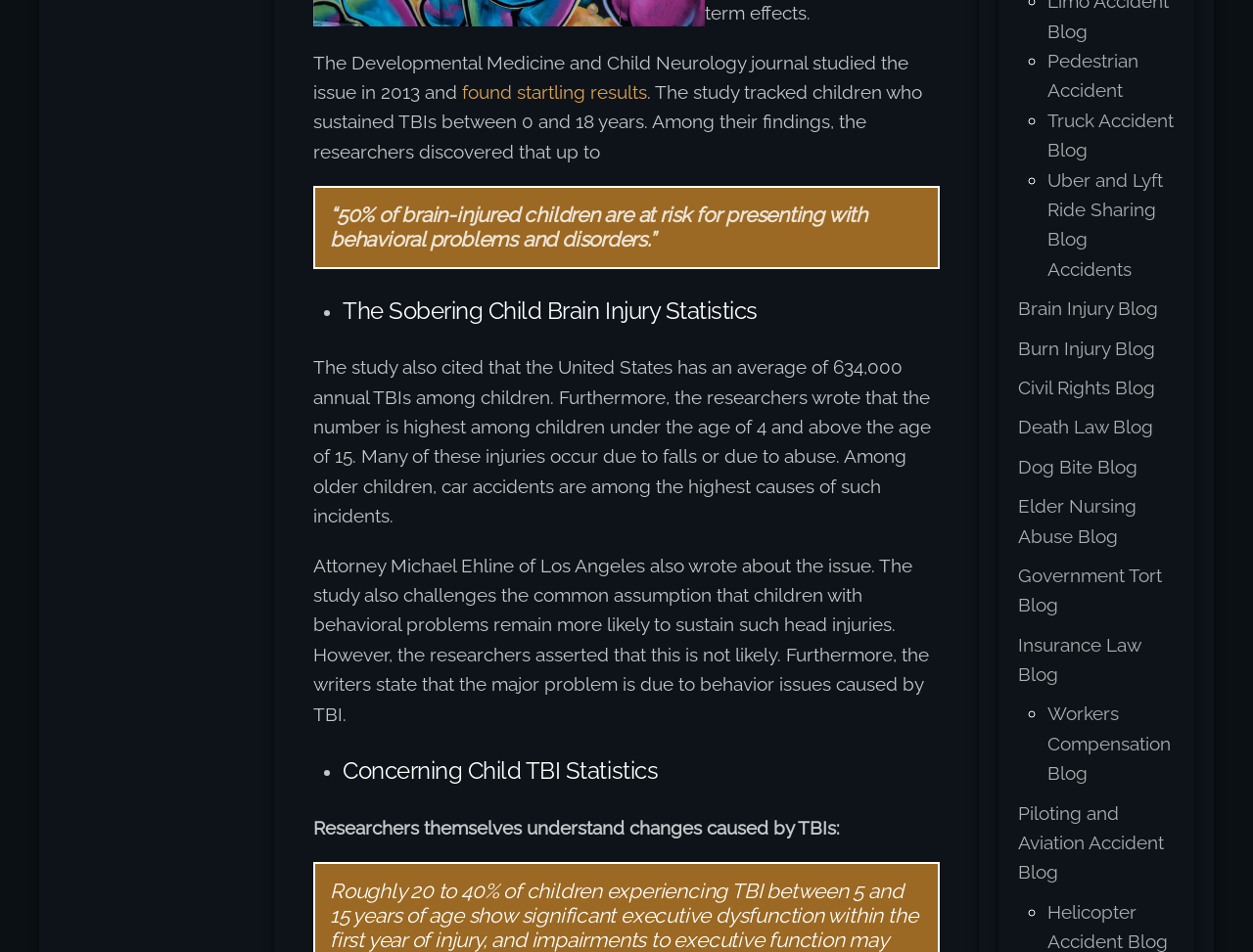What type of accident is mentioned as a cause of TBIs among older children?
Using the image, elaborate on the answer with as much detail as possible.

The answer can be found in the StaticText section of the webpage, which states 'Among older children, car accidents are among the highest causes of such incidents.' This is a direct quote from the webpage.